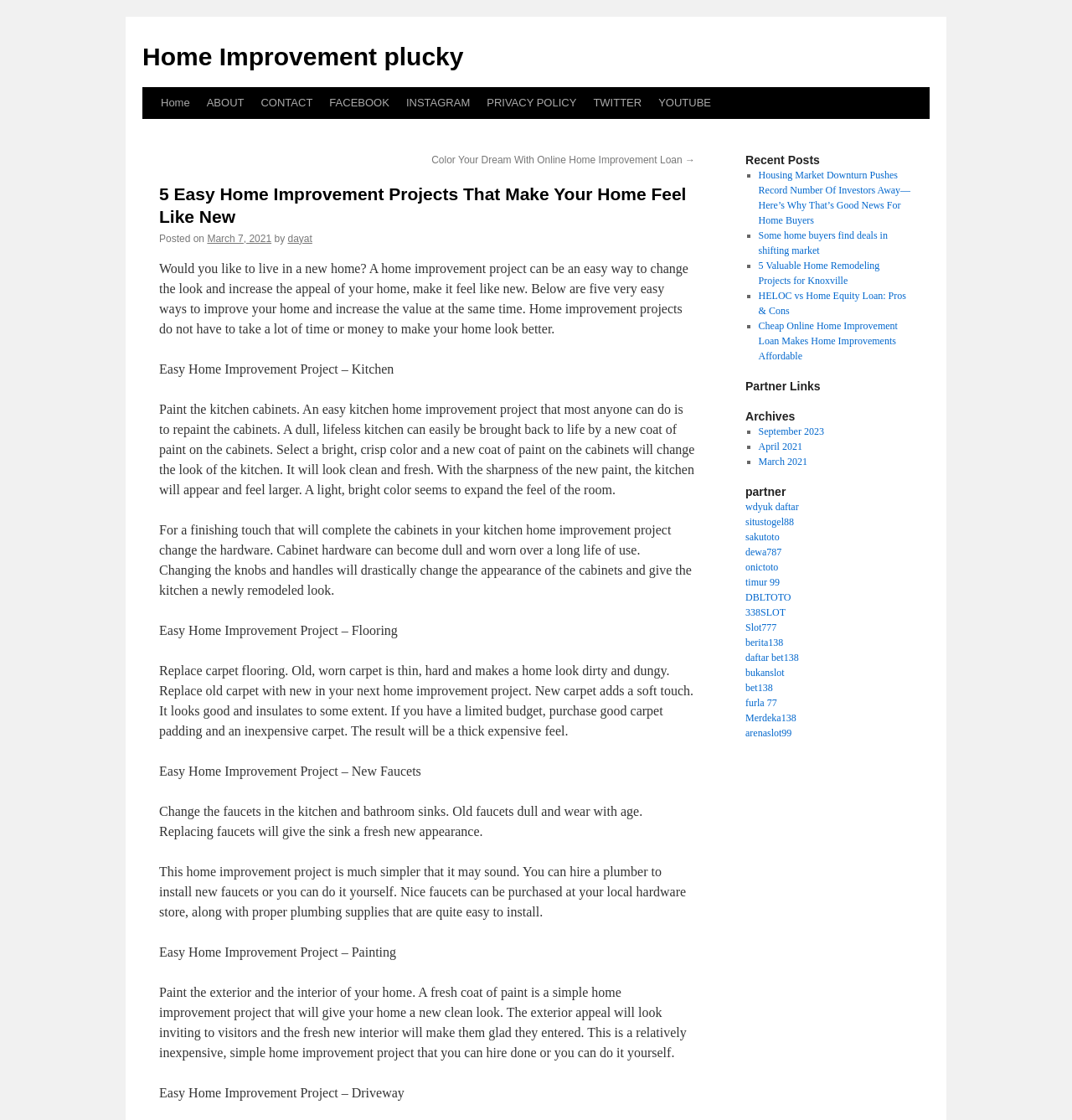Pinpoint the bounding box coordinates of the clickable element to carry out the following instruction: "Explore the 'Archives' section."

[0.695, 0.365, 0.852, 0.378]